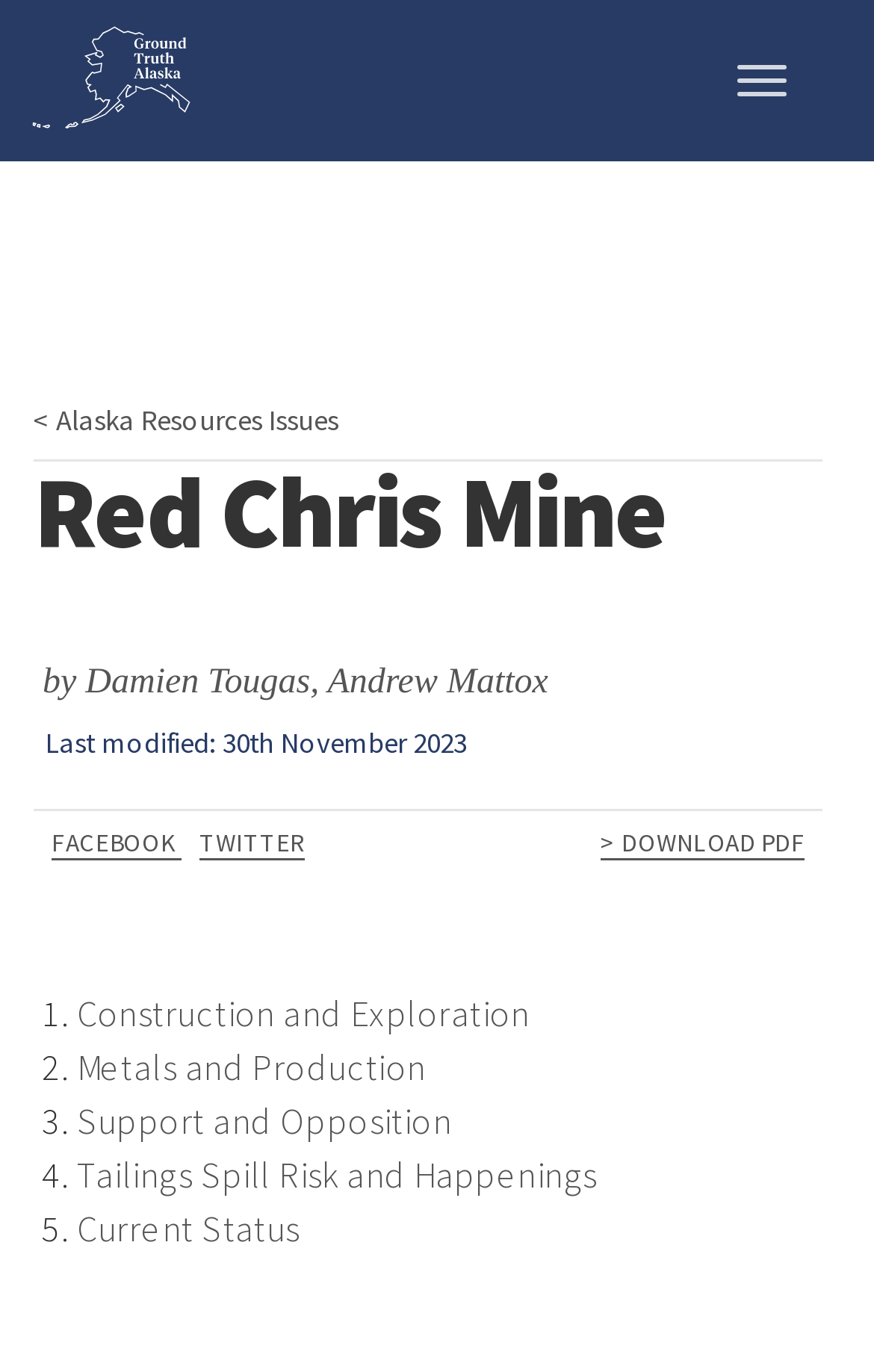Using the provided element description "< Alaska Resources Issues", determine the bounding box coordinates of the UI element.

[0.038, 0.292, 0.387, 0.318]